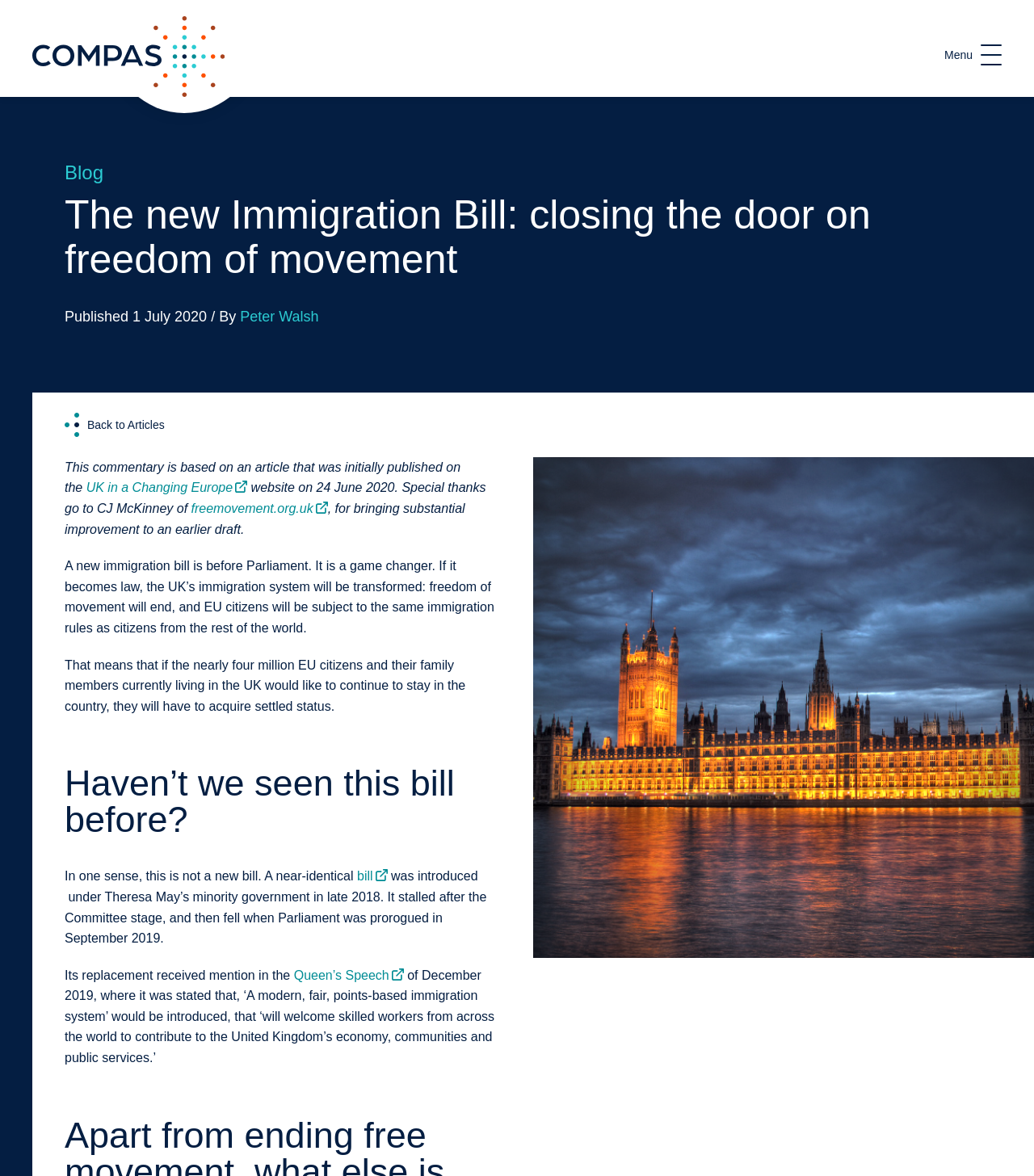Carefully examine the image and provide an in-depth answer to the question: What is the replacement of the previous bill?

The replacement of the previous bill can be found by reading the text 'Its replacement received mention in the Queen’s Speech of December 2019, where it was stated that, ‘A modern, fair, points-based immigration system’ would be introduced...' which mentions the replacement of the previous bill.